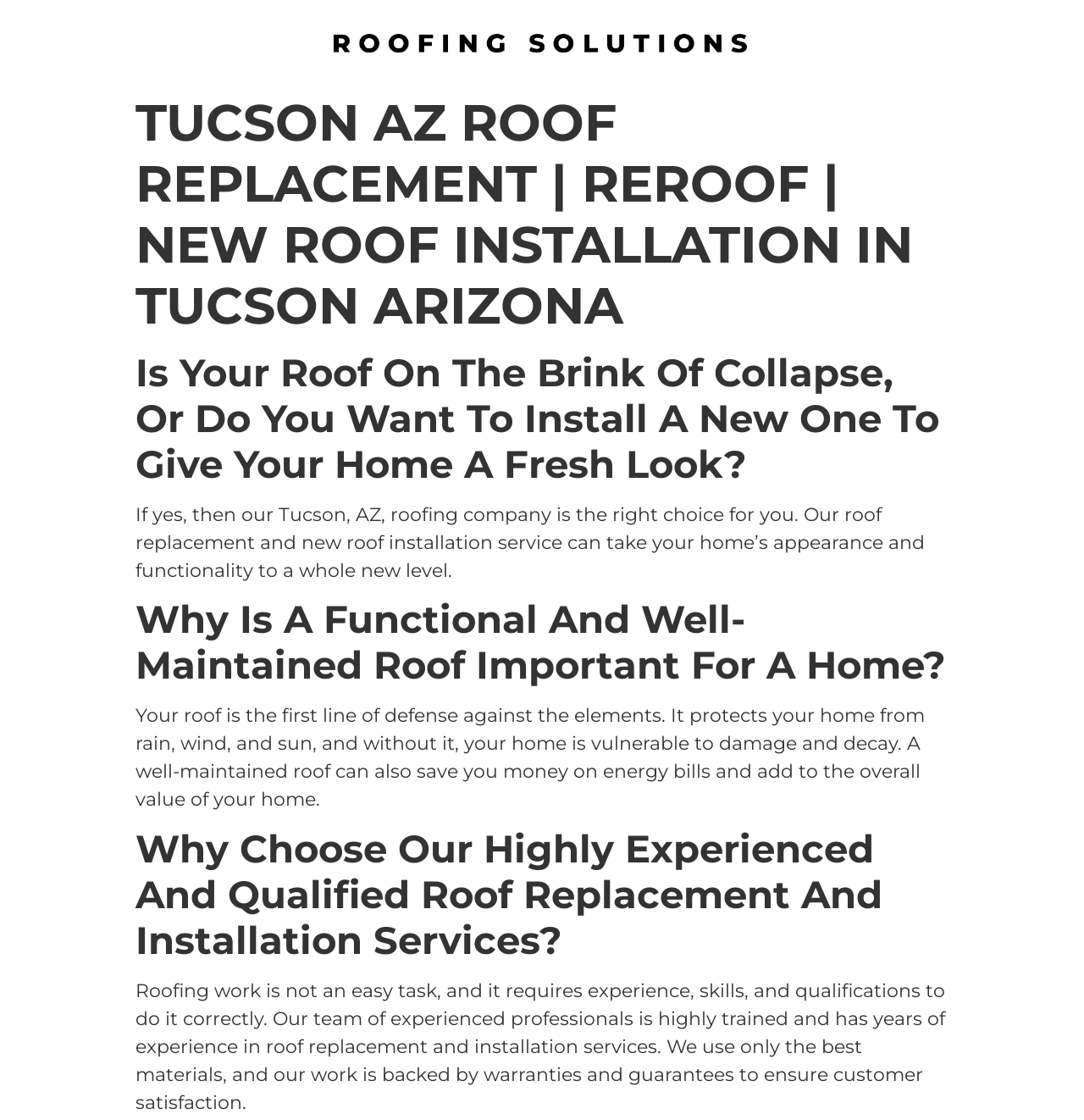Using the image as a reference, answer the following question in as much detail as possible:
What is the benefit of a well-maintained roof?

The webpage states that a well-maintained roof can also save you money on energy bills and add to the overall value of your home.